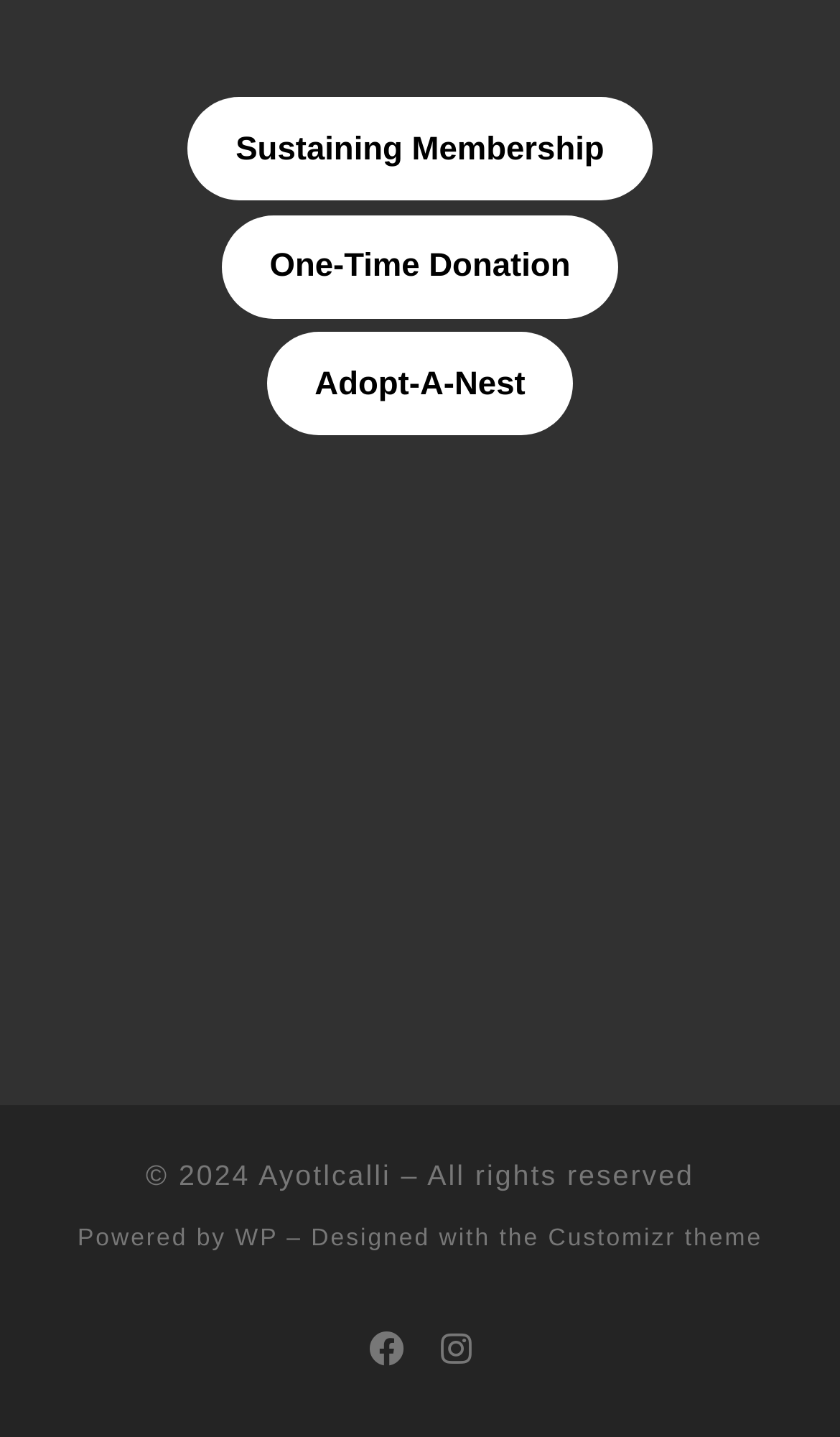Use one word or a short phrase to answer the question provided: 
What type of organization is this?

Animal Protection